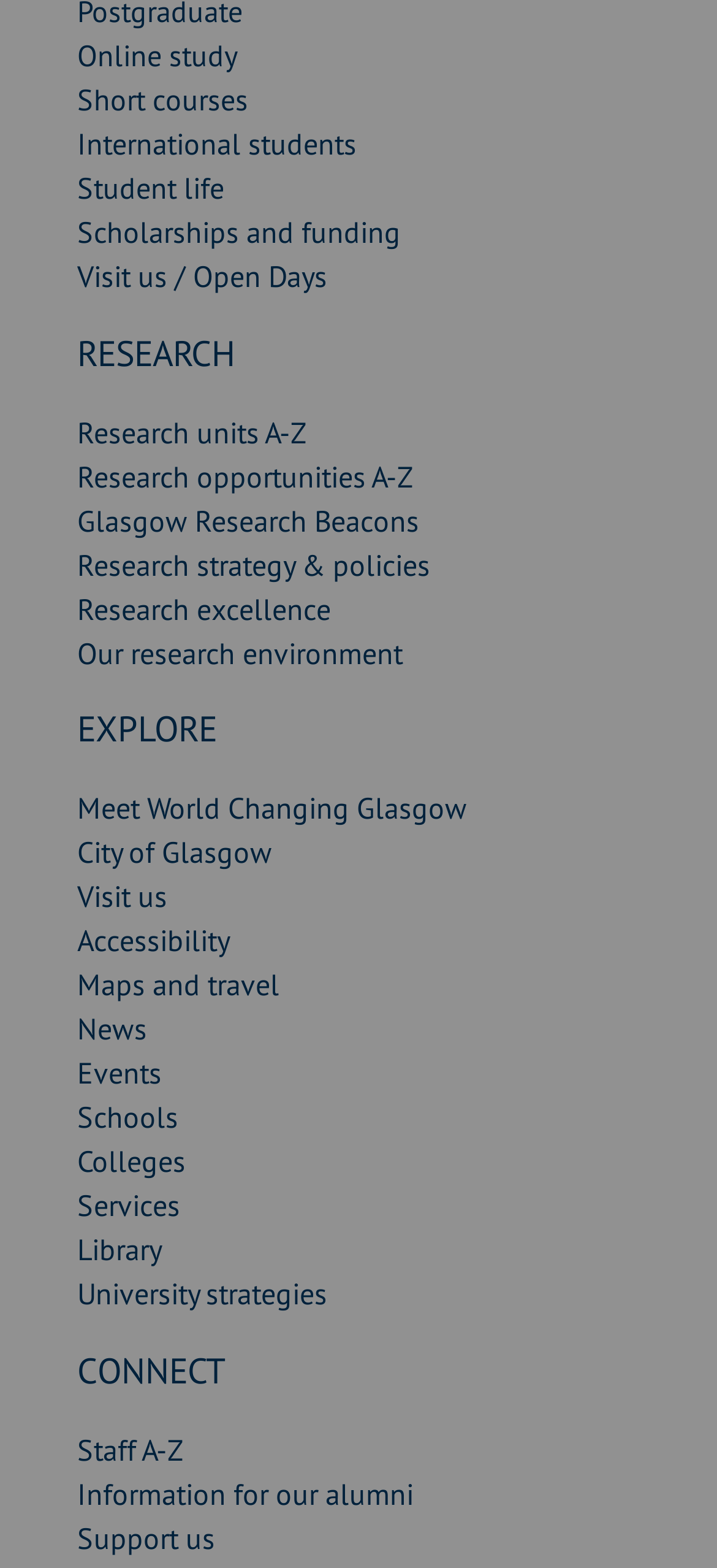Determine the bounding box coordinates for the HTML element mentioned in the following description: "Glasgow Research Beacons". The coordinates should be a list of four floats ranging from 0 to 1, represented as [left, top, right, bottom].

[0.108, 0.32, 0.585, 0.343]